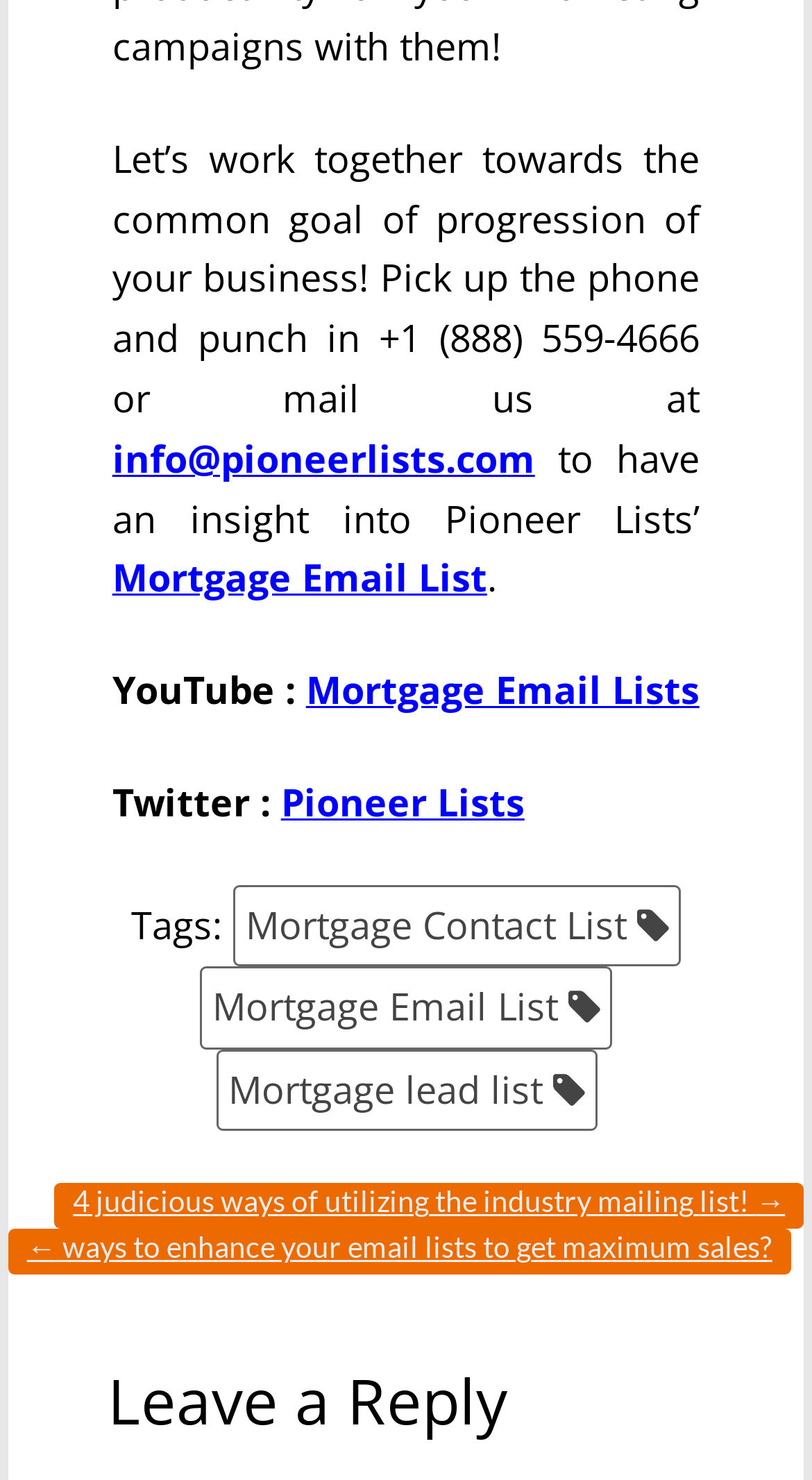Find the bounding box coordinates for the HTML element described as: "info@pioneerlists.com". The coordinates should consist of four float values between 0 and 1, i.e., [left, top, right, bottom].

[0.138, 0.346, 0.659, 0.379]